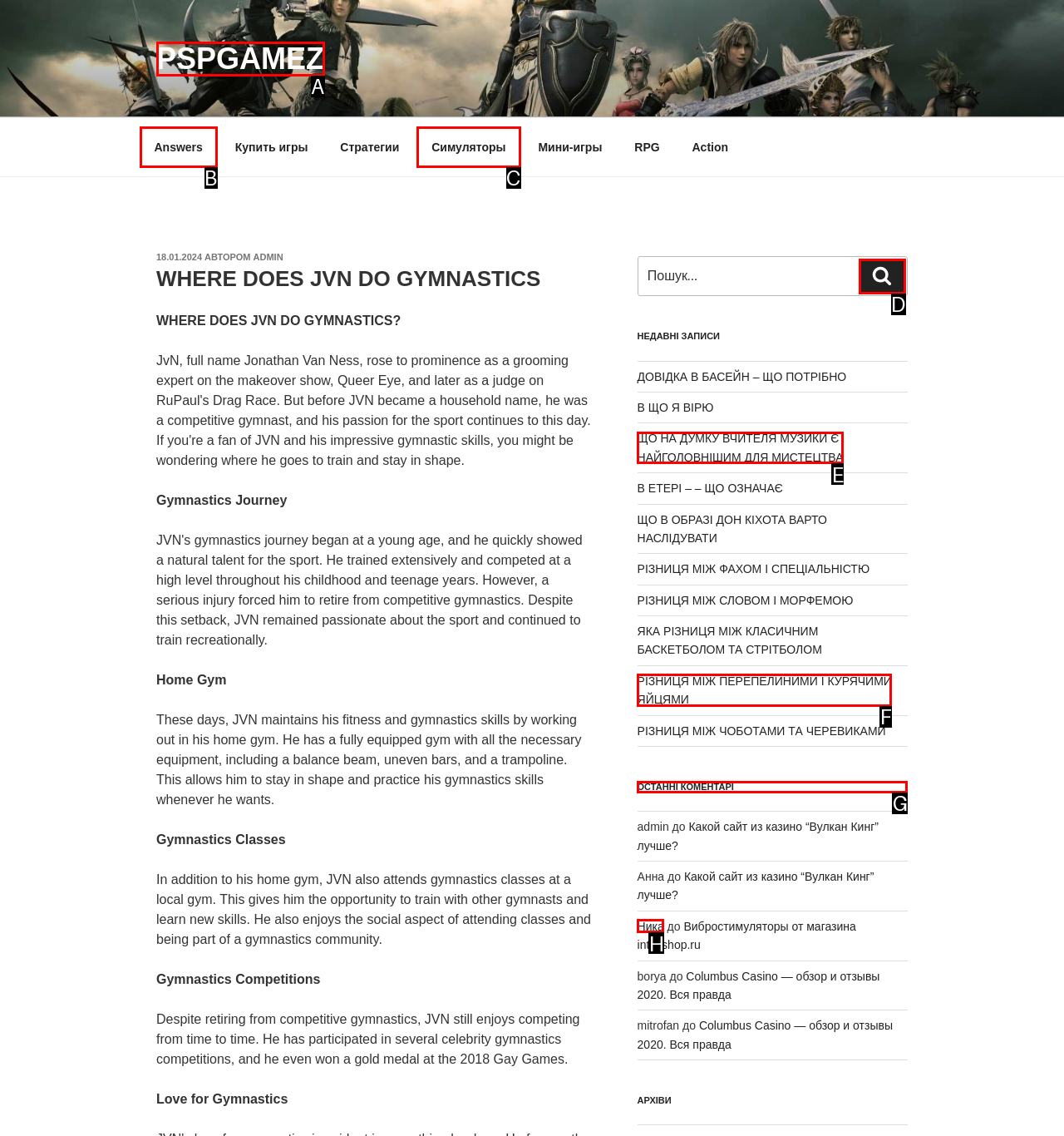For the given instruction: Check the recent comments, determine which boxed UI element should be clicked. Answer with the letter of the corresponding option directly.

G